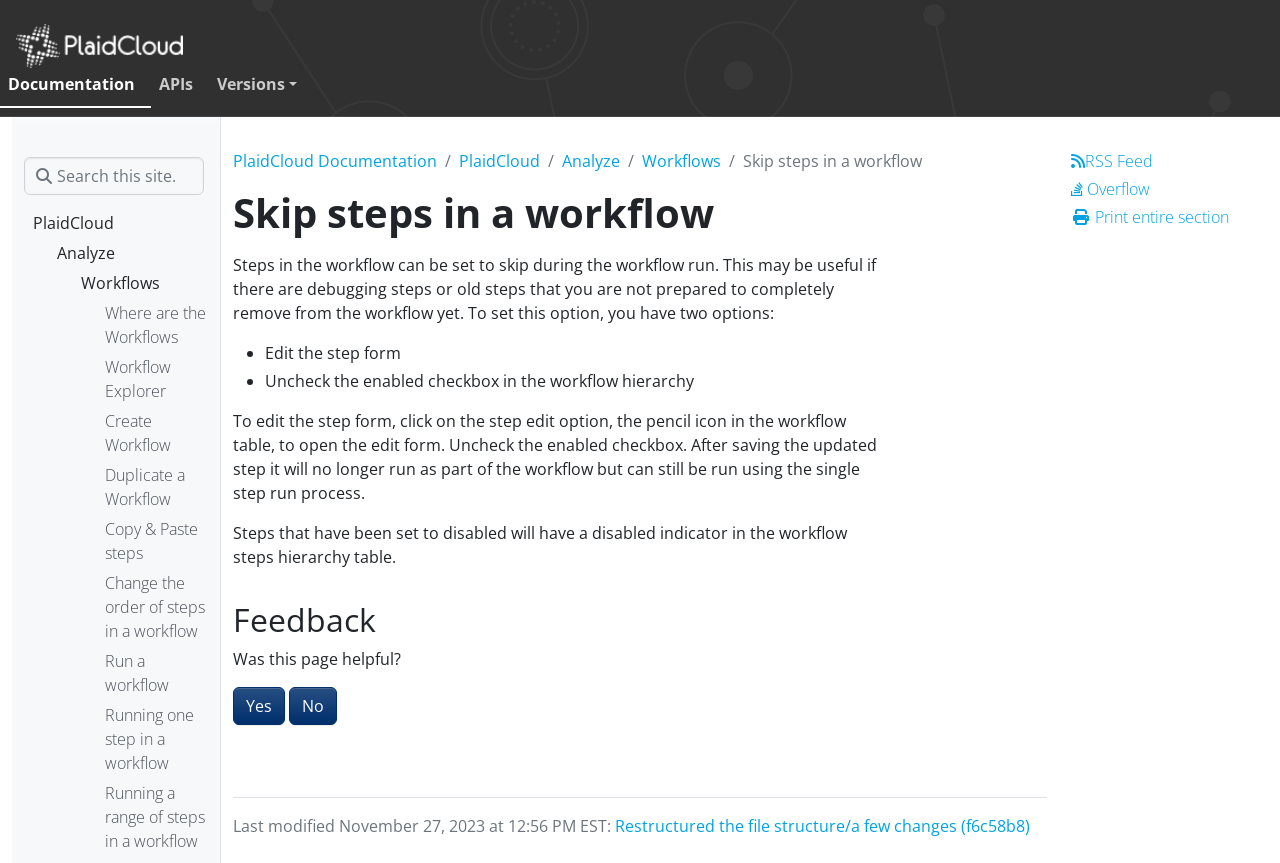Pinpoint the bounding box coordinates of the clickable element needed to complete the instruction: "Go to Documentation". The coordinates should be provided as four float numbers between 0 and 1: [left, top, right, bottom].

[0.0, 0.074, 0.112, 0.121]